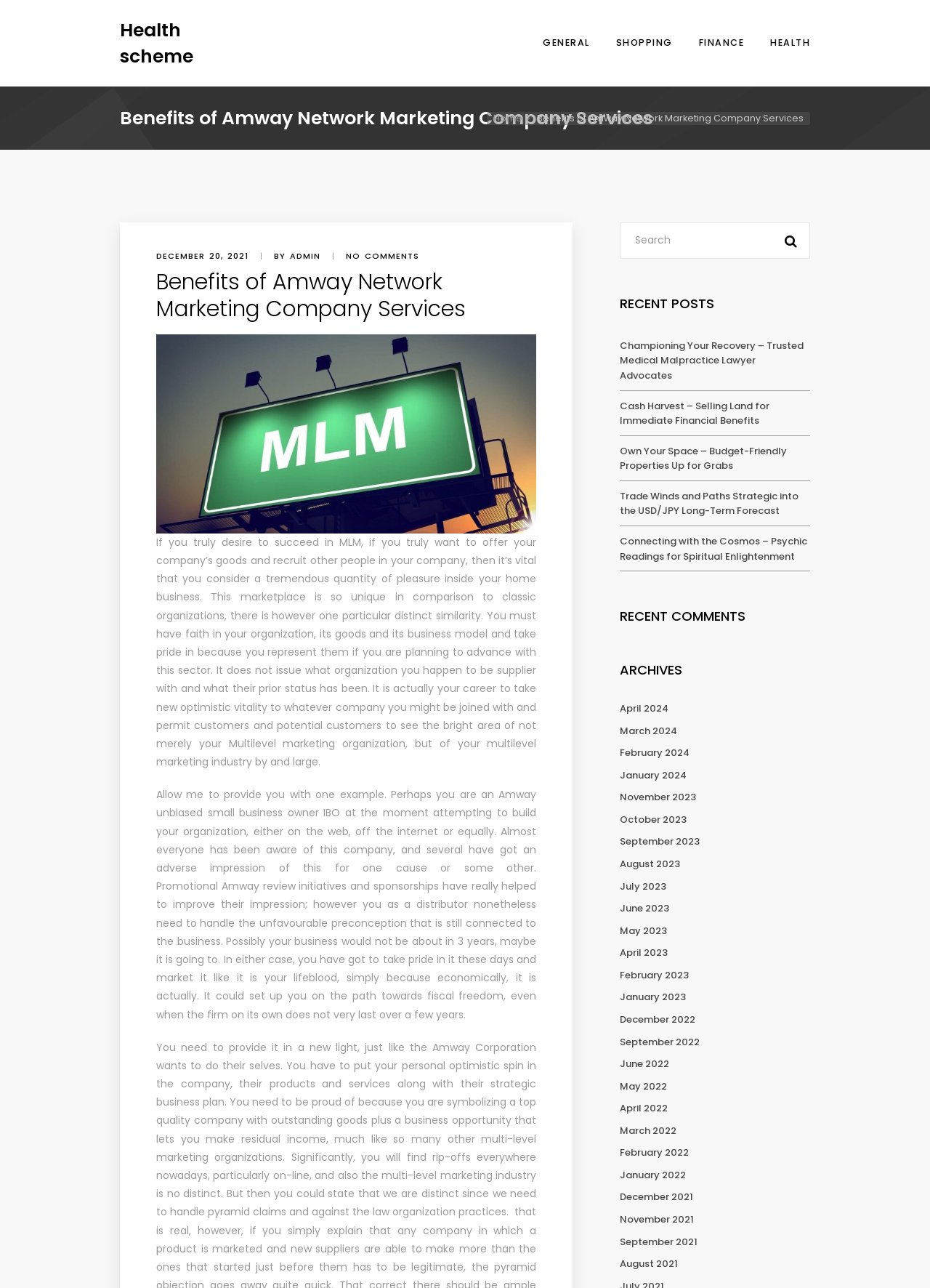What is the name of the company mentioned in the article?
Kindly offer a comprehensive and detailed response to the question.

I found the name of the company mentioned in the article by reading the text content of the page, which mentions 'Amway' as a network marketing company.